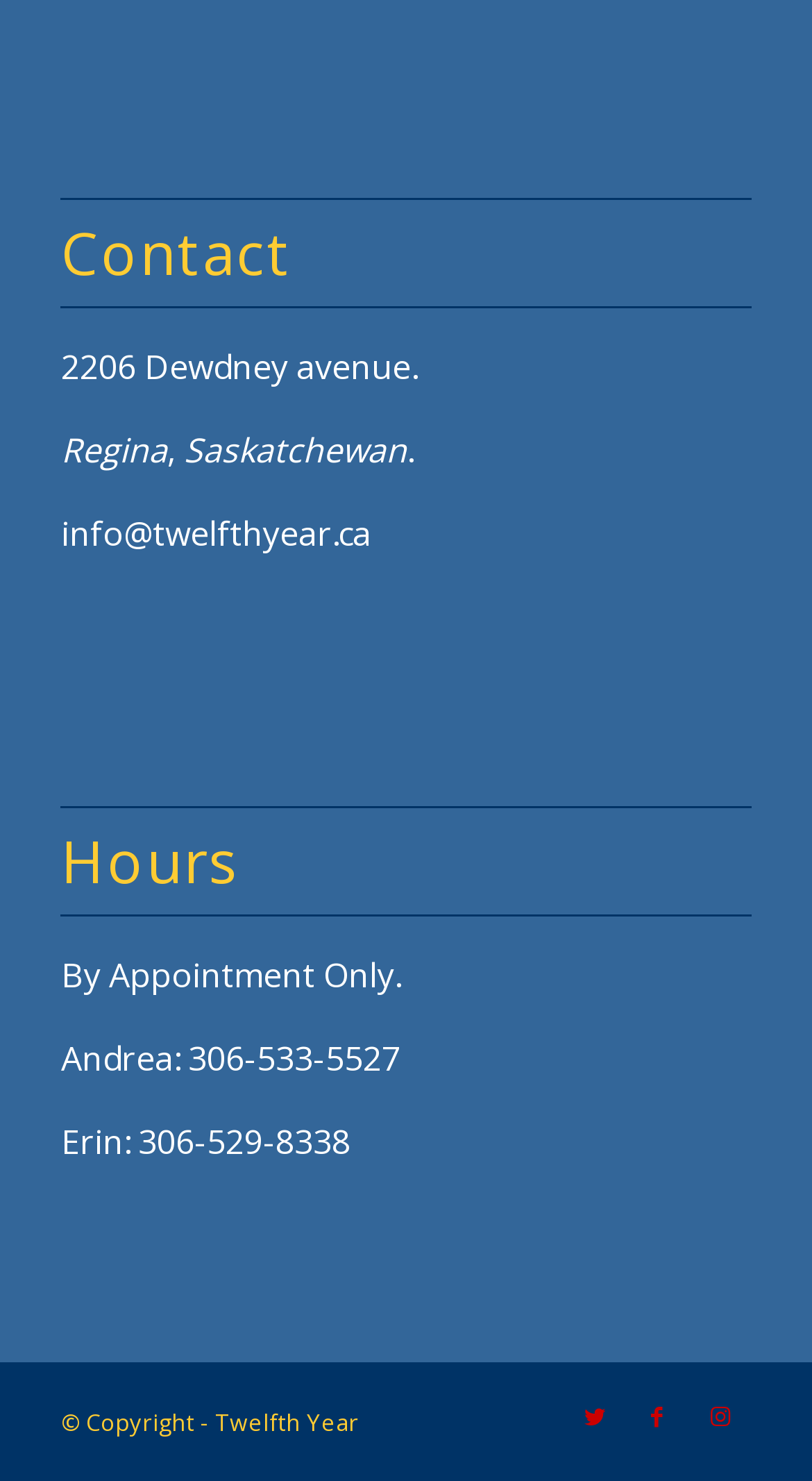How many social media links are available?
Utilize the information in the image to give a detailed answer to the question.

I counted the number of link elements at the bottom of the page, which are labeled as 'Link to Twitter', 'Link to Facebook', and 'Link to Instagram'.